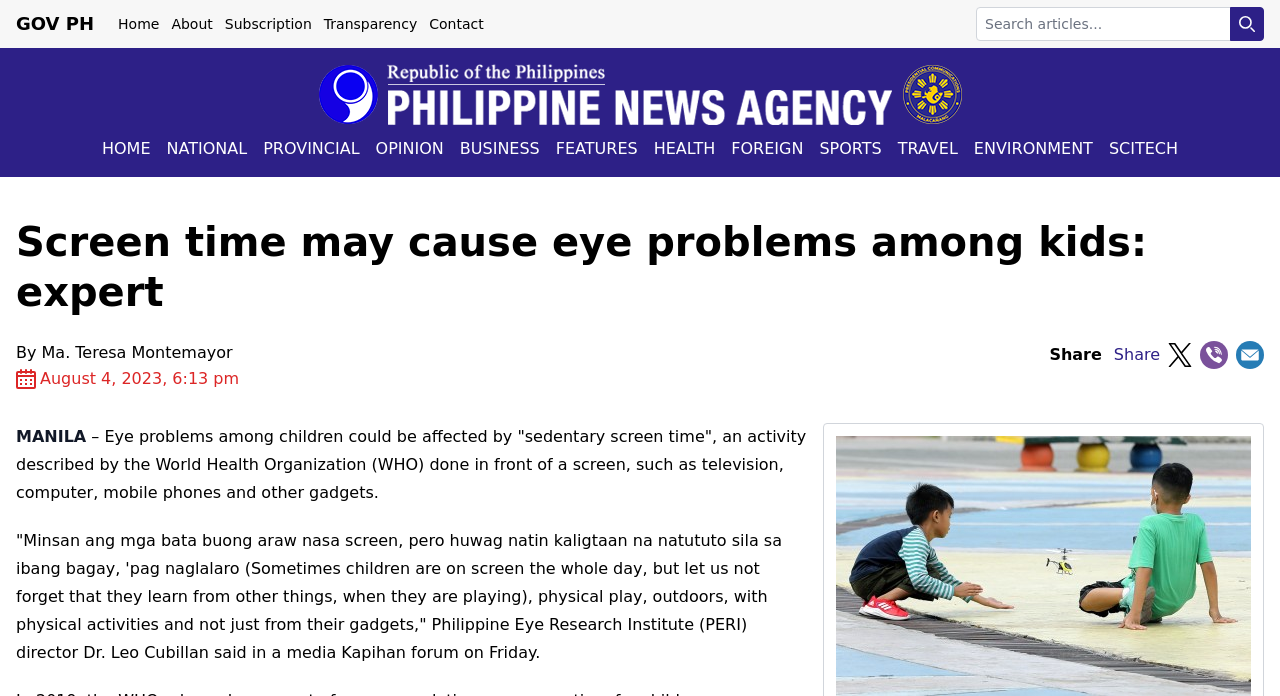Show me the bounding box coordinates of the clickable region to achieve the task as per the instruction: "Search for something".

[0.762, 0.01, 0.988, 0.059]